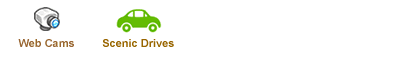Where is the old hay cutting tool situated?
Please answer the question with as much detail as possible using the screenshot.

The caption states that the image showcases the old hay cutting tool 'situated in the picturesque Clover Valley of Nevada', providing the location of the tool.